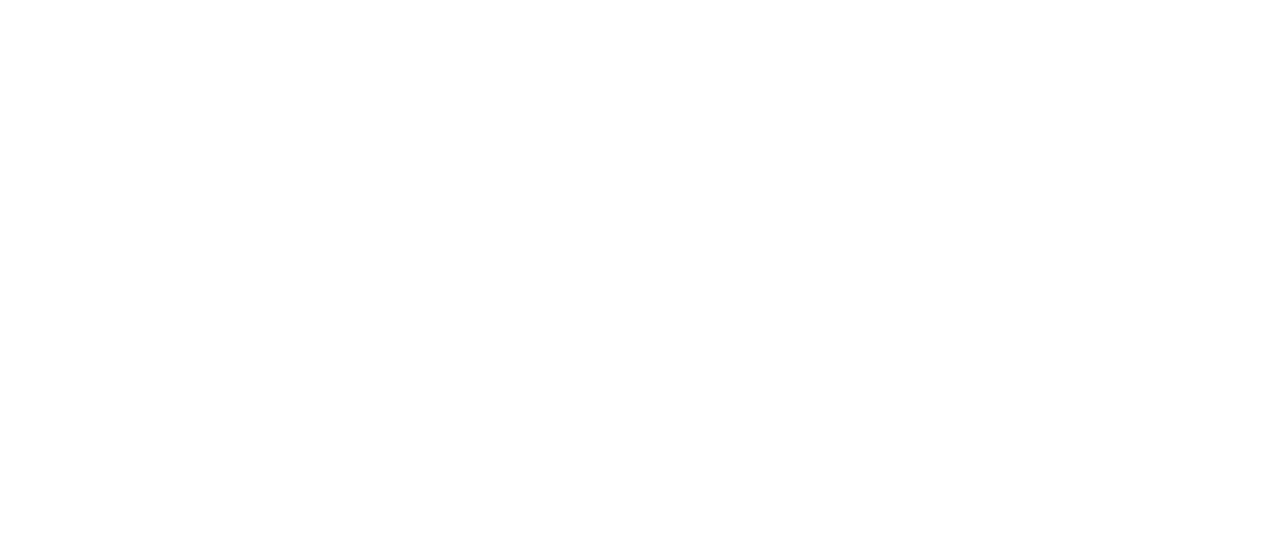What is the purpose of the checkbox?
Carefully analyze the image and provide a thorough answer to the question.

The checkbox is located above the 'Post Comment' button, and its OCR text is 'Save my name, email, and website in this browser for the next time I comment.' This suggests that the purpose of the checkbox is to save the user's comment information for future use.